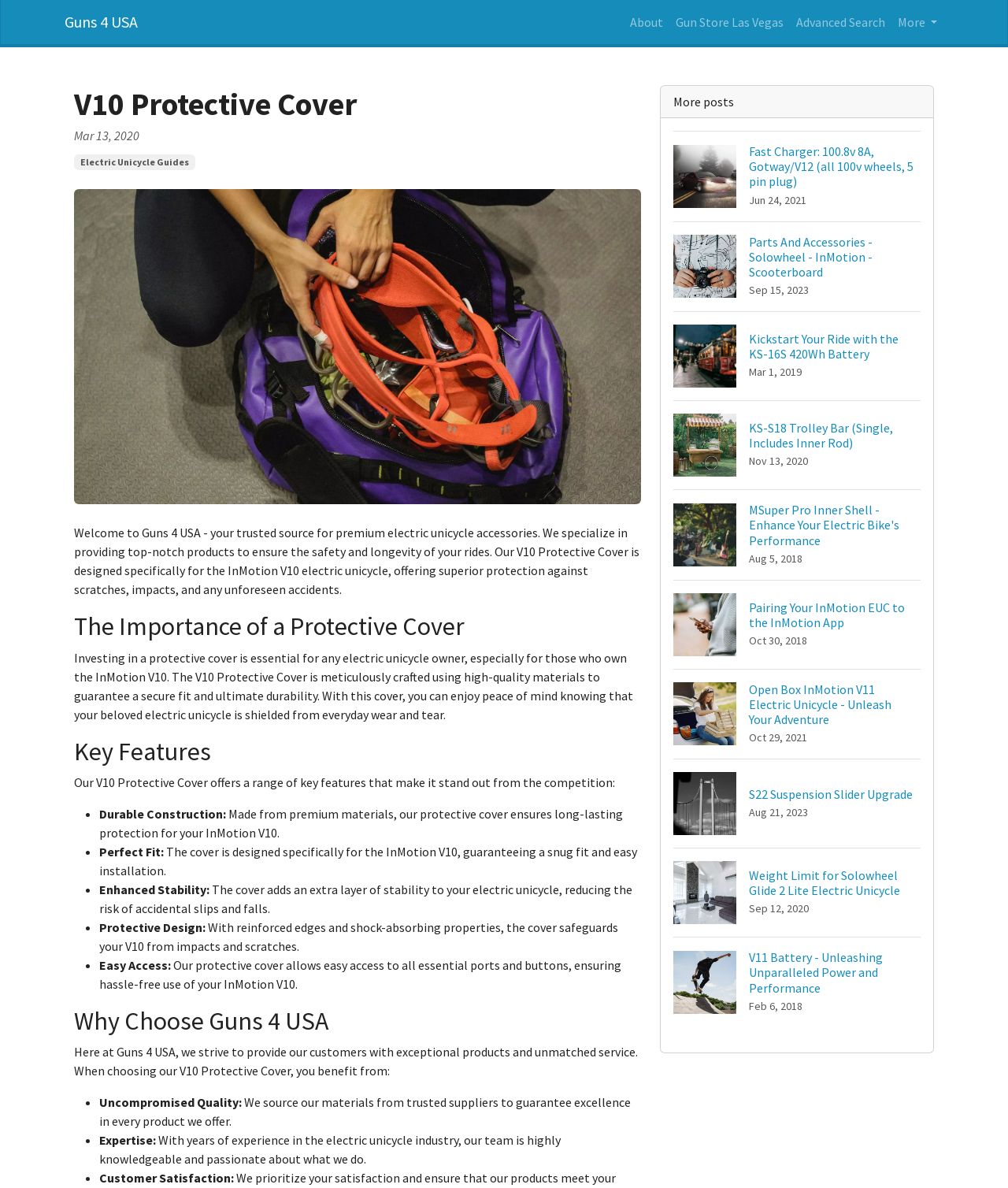Please provide a detailed answer to the question below based on the screenshot: 
How many key features are mentioned for the protective cover?

The webpage lists five key features of the protective cover: durable construction, perfect fit, enhanced stability, protective design, and easy access.